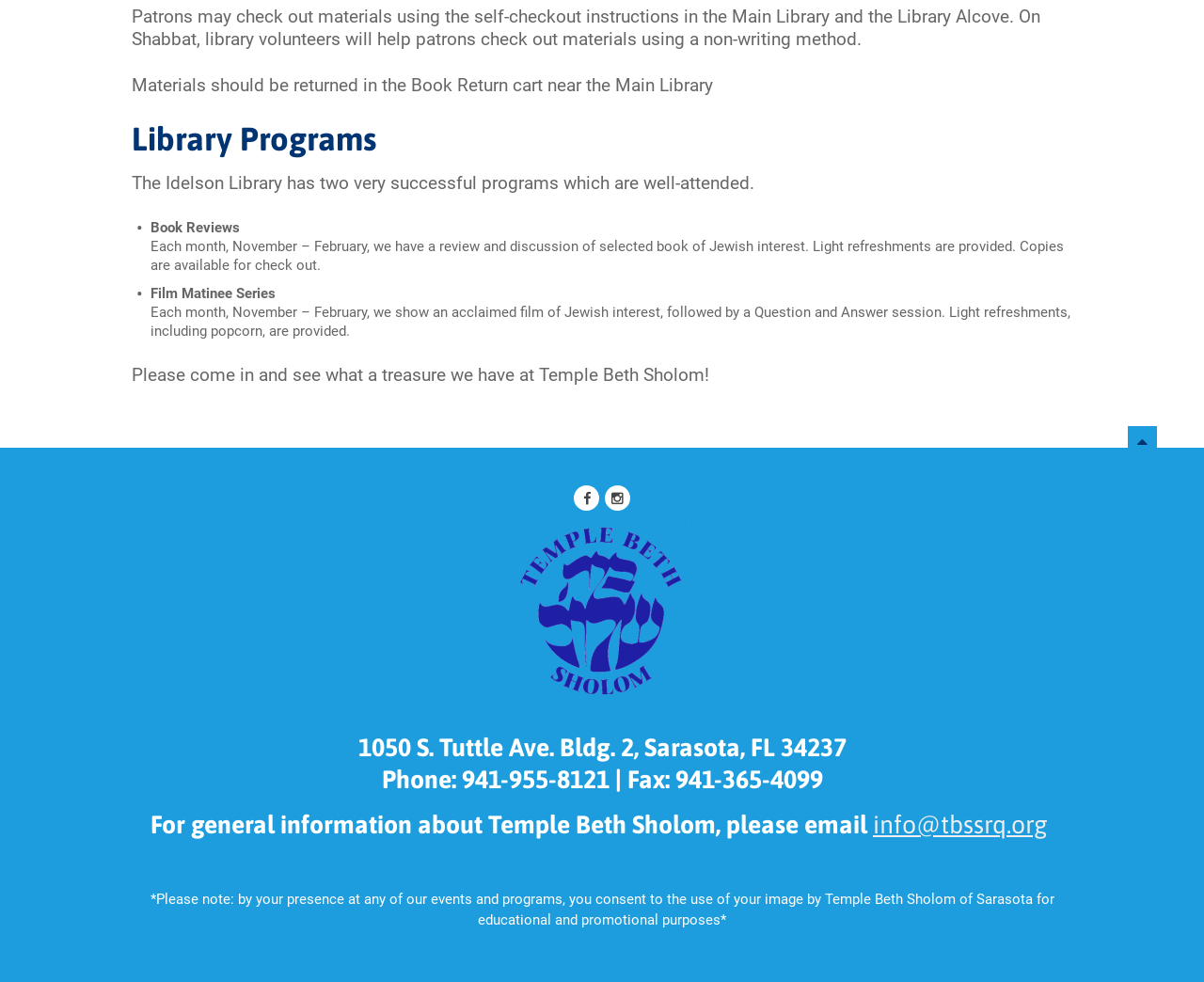What is the phone number of the library?
Based on the screenshot, give a detailed explanation to answer the question.

I found the answer by looking at the contact information provided in the heading element at the bottom of the page, which states 'Phone: 941-955-8121'.